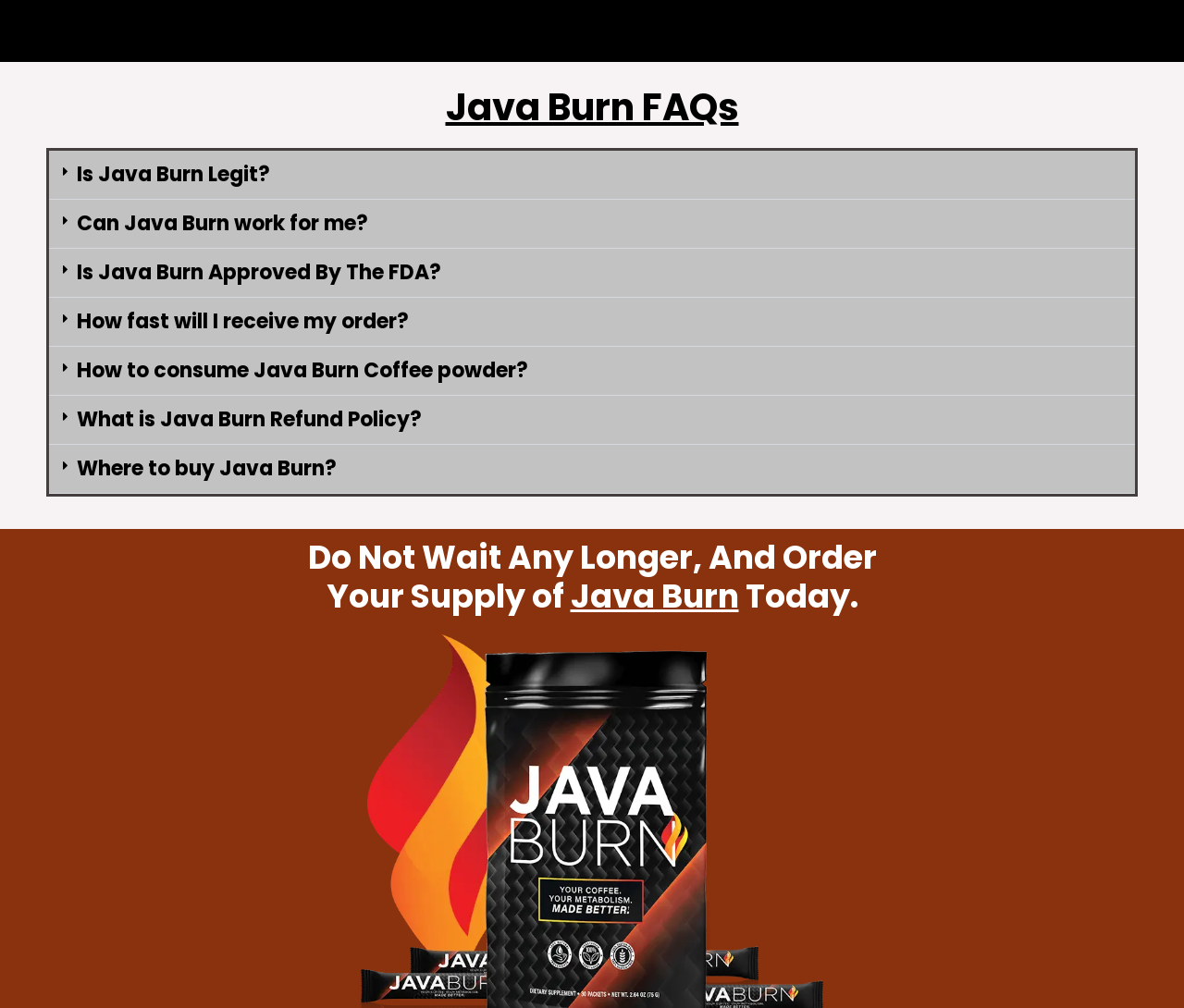Please provide a brief answer to the question using only one word or phrase: 
What is the first FAQ about Java Burn?

Is Java Burn Legit?